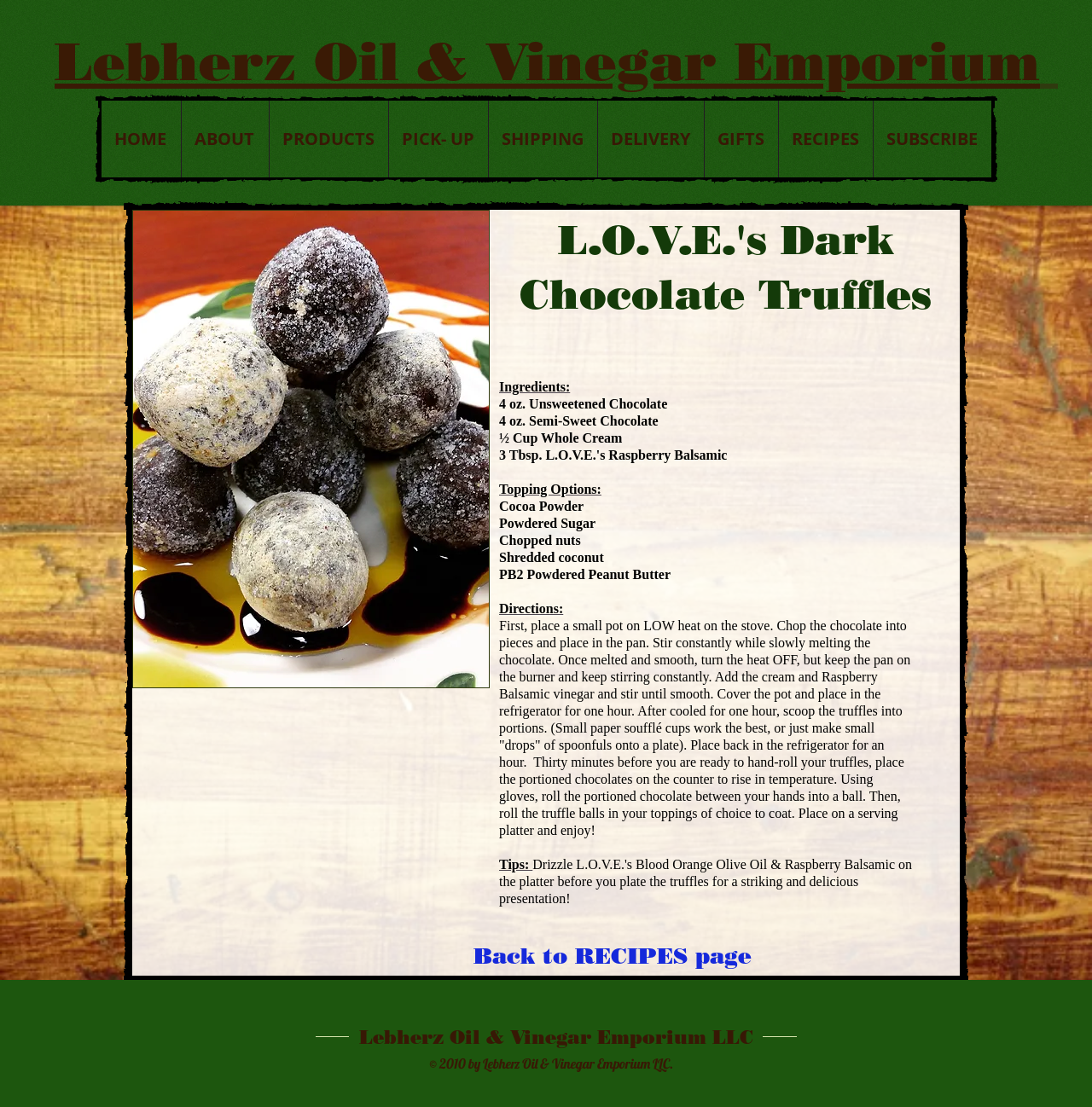What are the topping options for the chocolate truffles?
Provide a detailed and extensive answer to the question.

I found the answer by looking at the static text elements under the 'Topping Options:' heading, which lists the different topping options for the chocolate truffles.